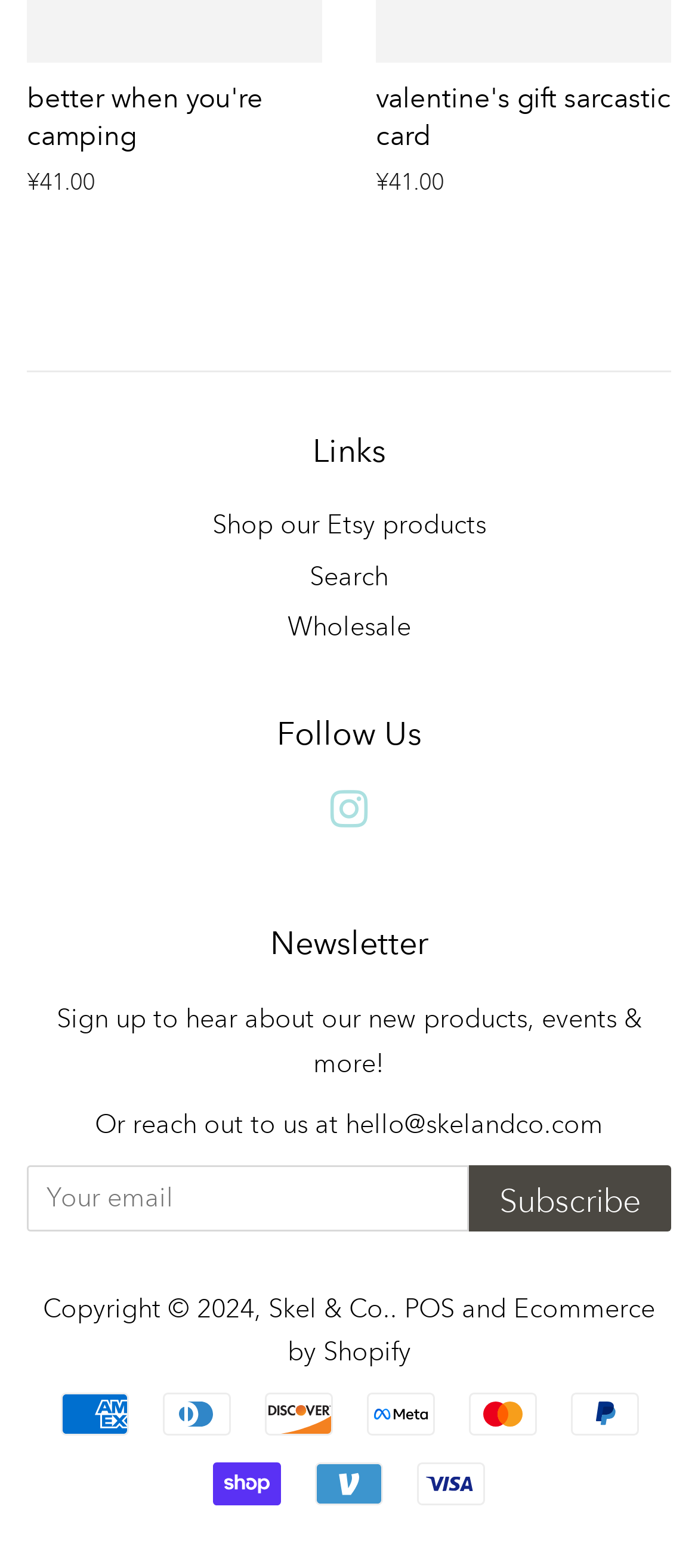What is the call-to-action button in the newsletter section?
Please give a detailed and elaborate explanation in response to the question.

The call-to-action button in the newsletter section is 'Subscribe', which is located next to the textbox labeled 'Your email', and it is likely used to submit the email address for subscribing to a newsletter.